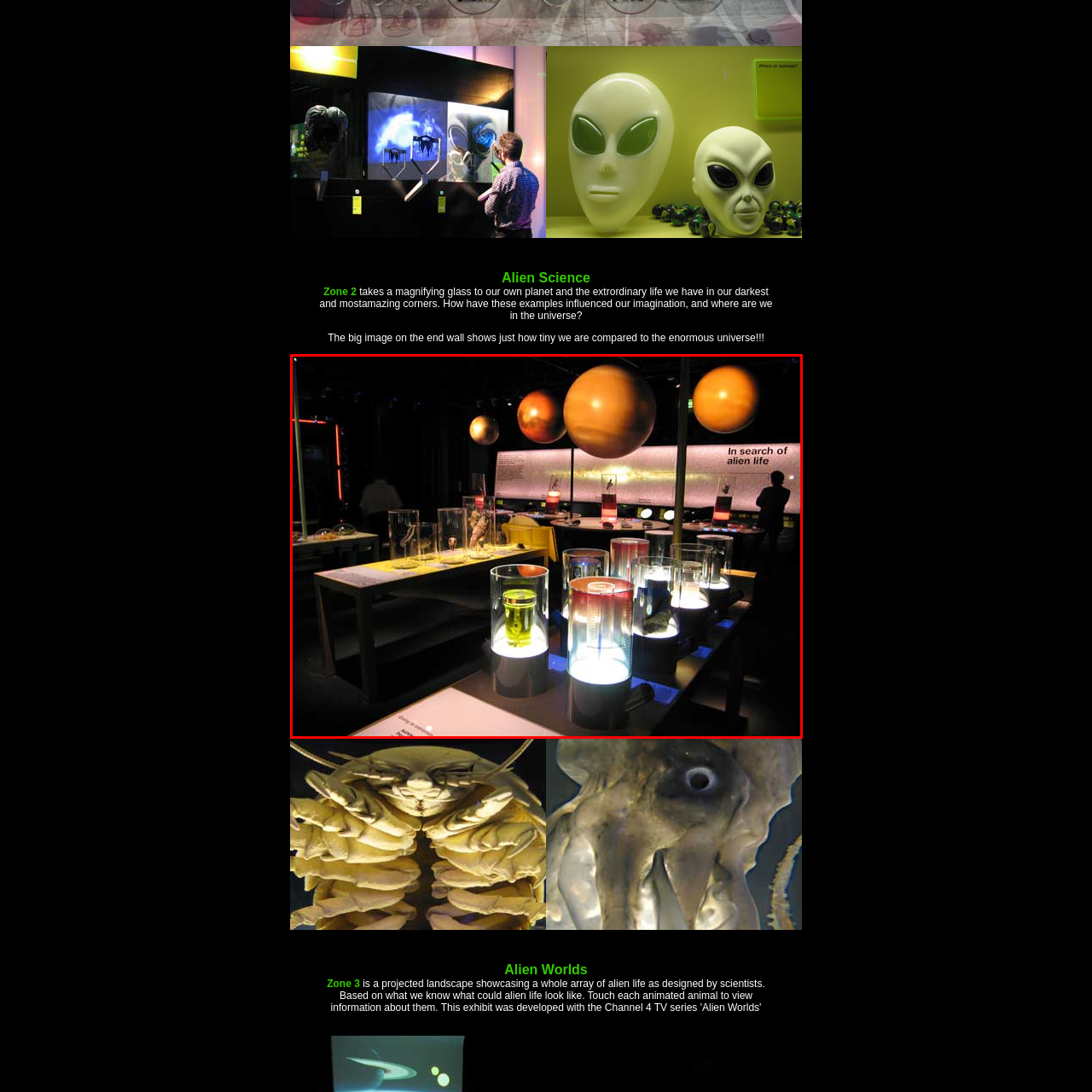What is displayed above the exhibit?
Study the image surrounded by the red bounding box and answer the question comprehensively, based on the details you see.

According to the caption, 'Above, three large, vibrant planets loom, hinting at the vast universe that encompasses us.' This indicates that three large planets are displayed above the exhibit, creating an immersive experience for the visitors.